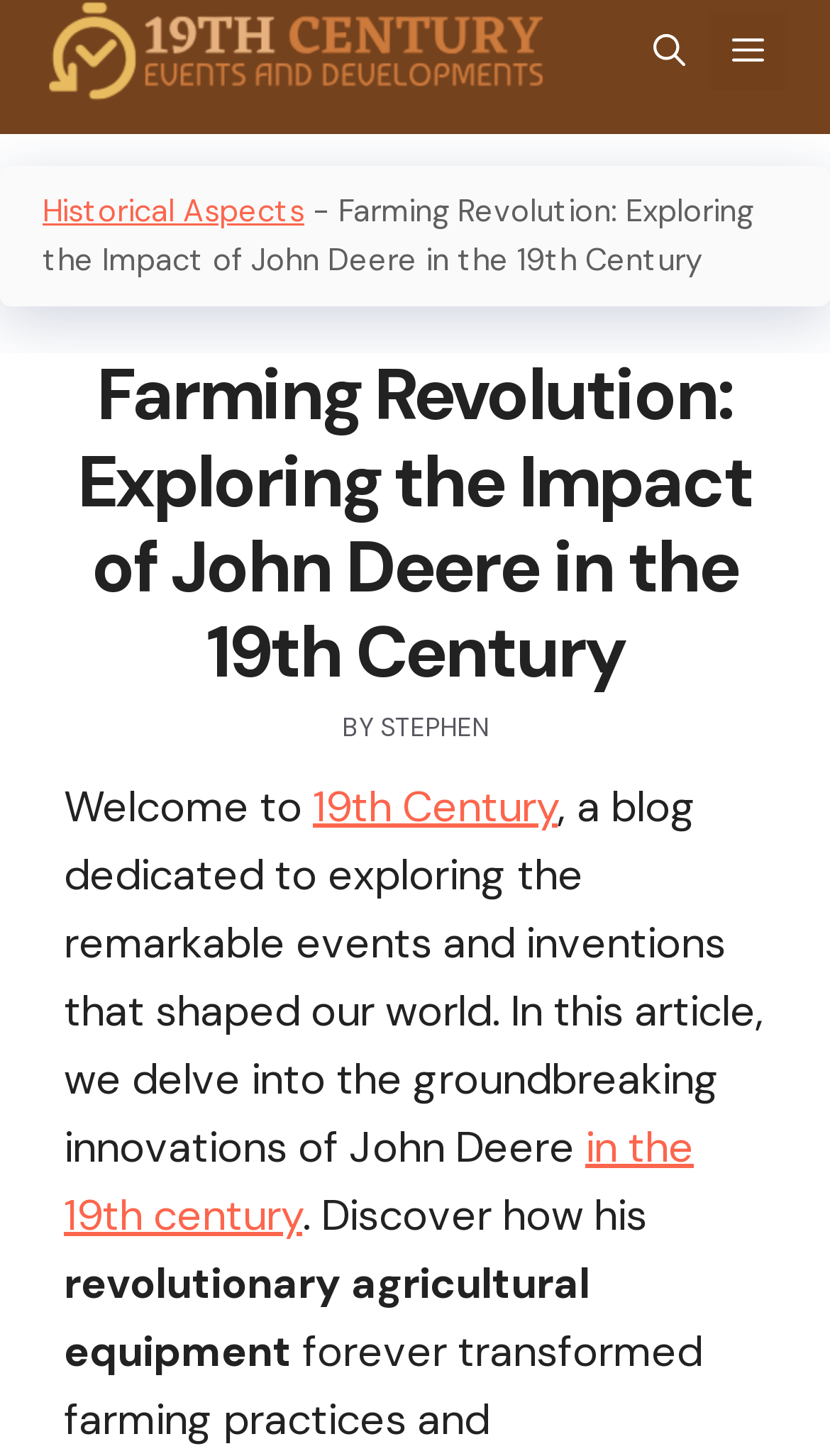What is John Deere's contribution to agriculture?
Give a single word or phrase as your answer by examining the image.

Revolutionary agricultural equipment